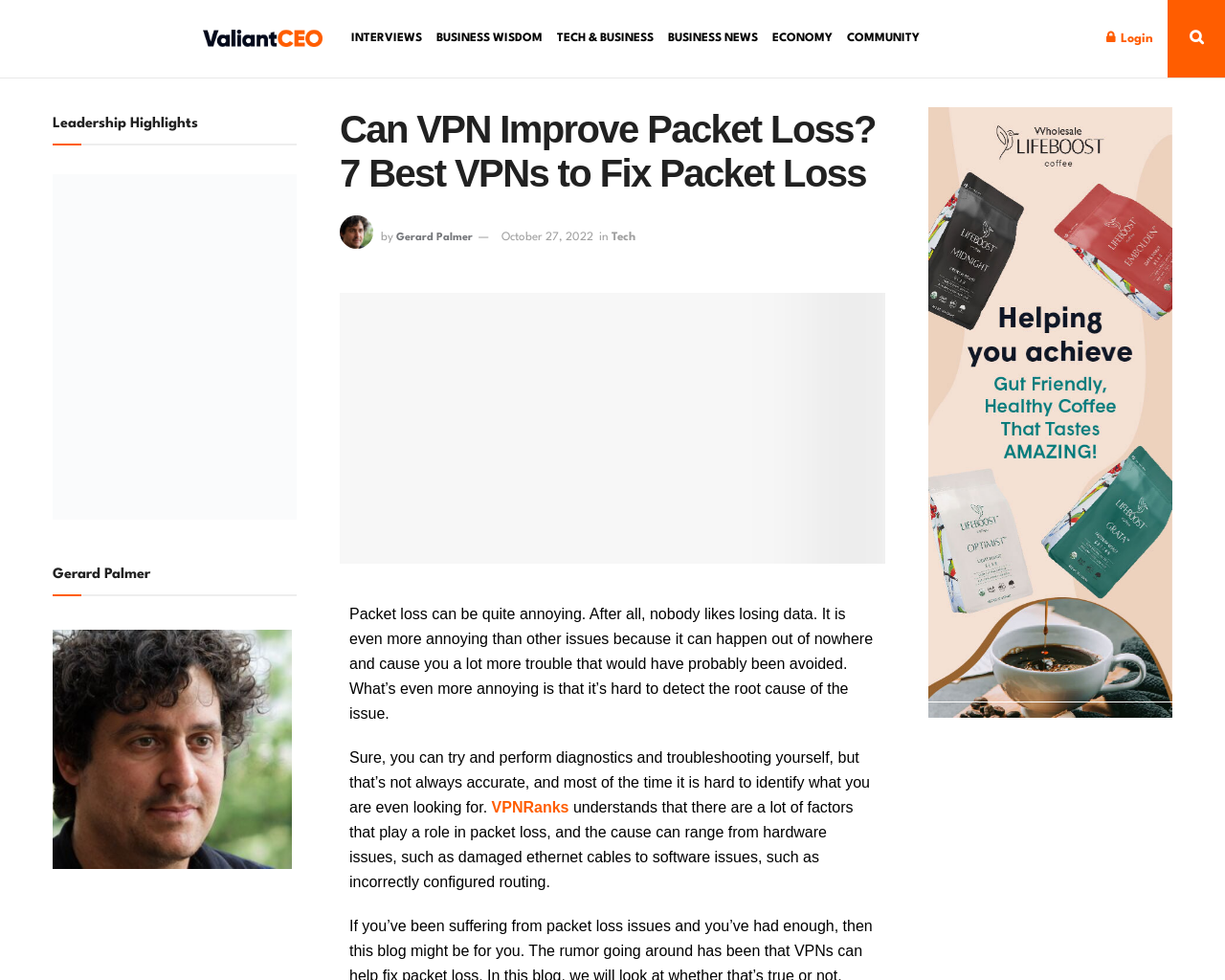How many navigation links are at the top of the webpage? Analyze the screenshot and reply with just one word or a short phrase.

7